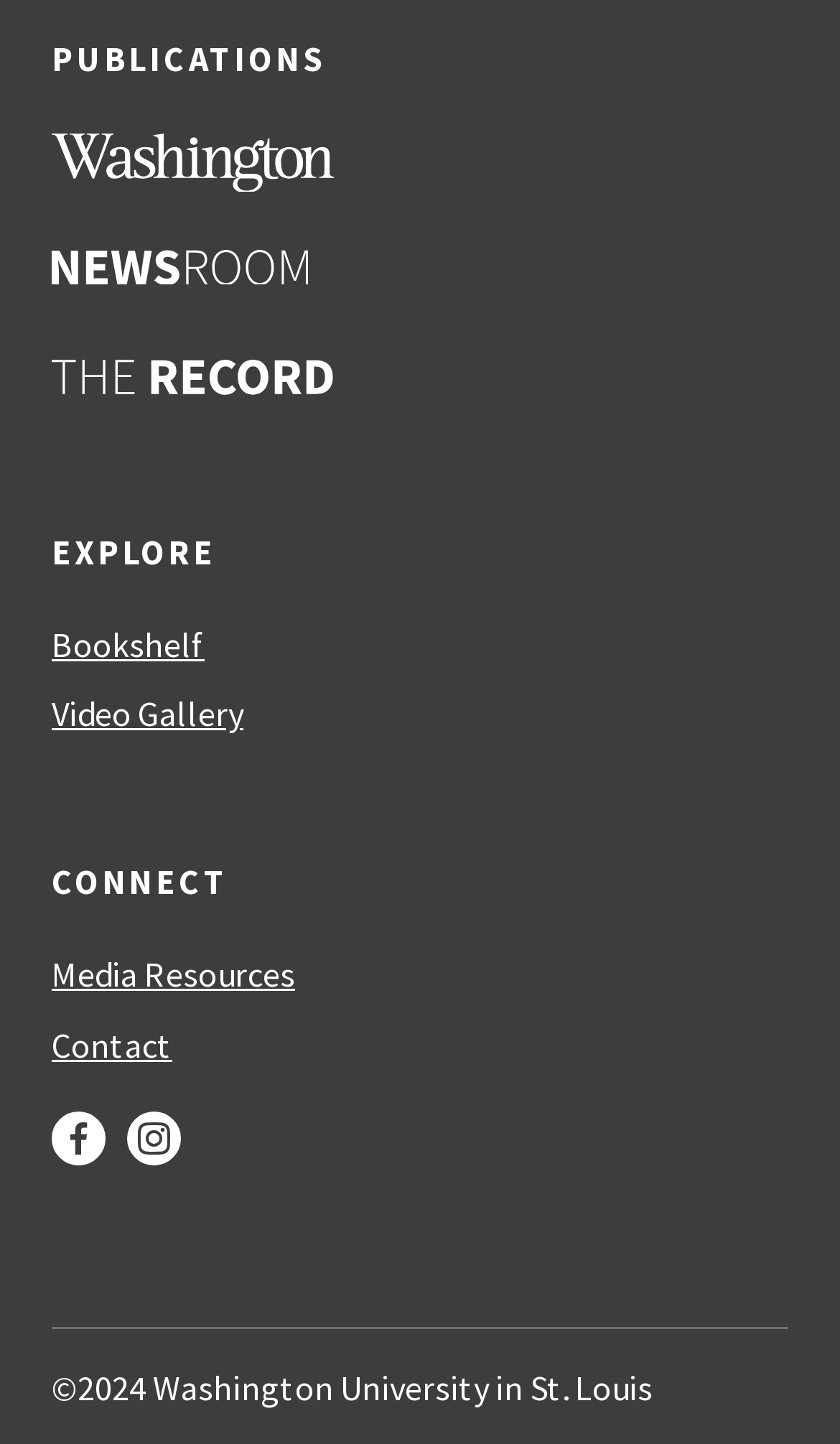Respond with a single word or phrase for the following question: 
What is the last link under 'CONNECT'?

Instagram